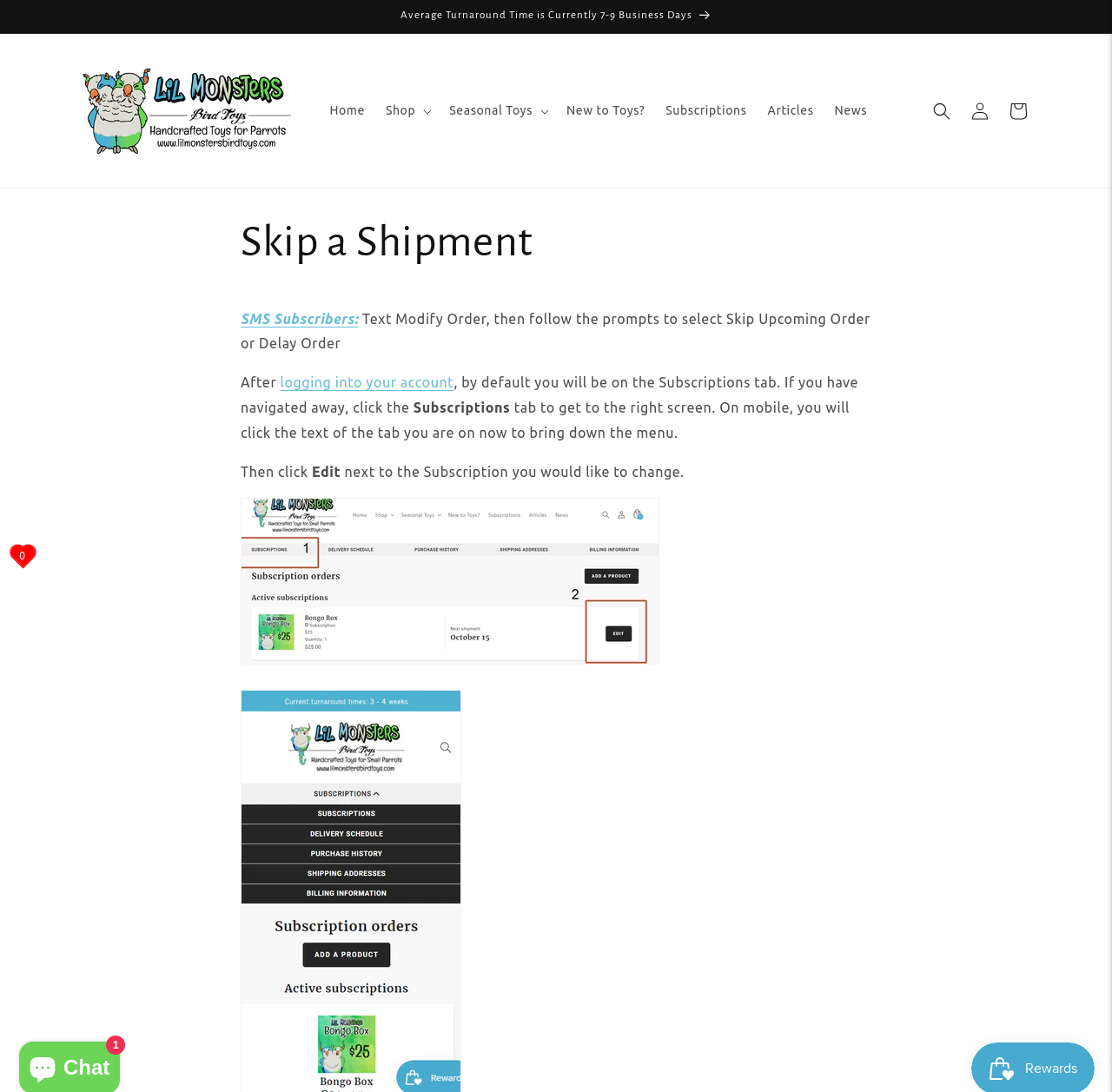Could you indicate the bounding box coordinates of the region to click in order to complete this instruction: "Go to July 2022".

None